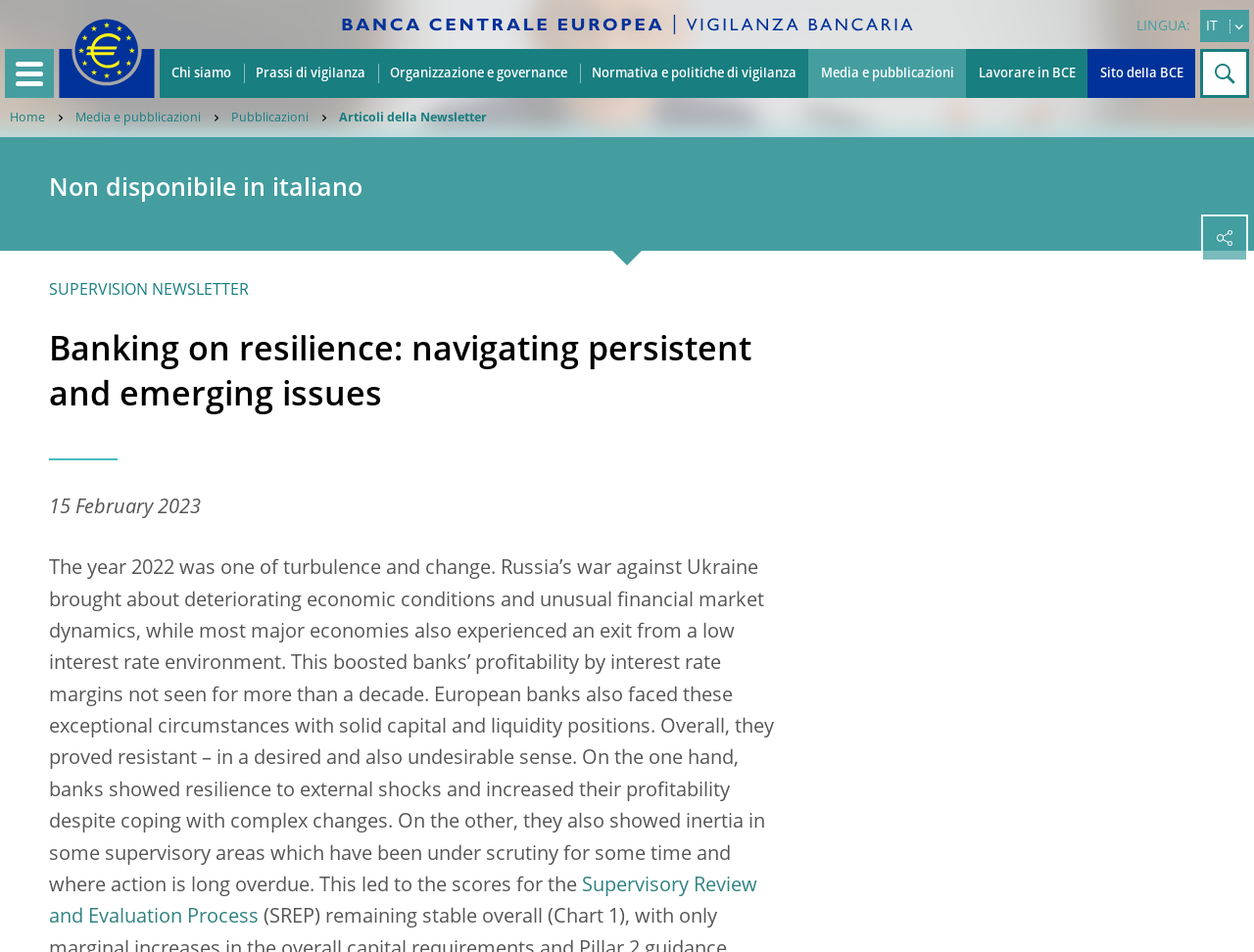Describe in detail what you see on the webpage.

The webpage appears to be the homepage of the European banking authority, with a focus on banking supervision and resilience. At the top right corner, there are two buttons: one for language selection and another for the menu. Below these buttons, there is a logo of the European banking authority, which is a yellow Euro sign surrounded by yellow stars centered in a dark blue circle resting on a dark blue base.

On the top navigation bar, there are several links to different sections of the website, including "Chi siamo" (About us), "Prassi di vigilanza" (Supervisory practices), "Organizzazione e governance" (Organization and governance), "Normativa e politiche di vigilanza" (Regulatory policies and supervision), "Media e pubblicazioni" (Media and publications), "Lavorare in BCE" (Working at the ECB), and "Sito della BCE" (ECB website).

Below the navigation bar, there is a search bar with a textbox and a search button. On the left side of the page, there are several links to sub-sections of the "Media e pubblicazioni" section, including "Home", "Media e pubblicazioni", "Pubblicazioni", and "Articoli della Newsletter".

The main content of the page is an article titled "Banking on resilience: navigating persistent and emerging issues". The article has a heading and a subheading, followed by a block of text that discusses the banking sector's resilience in the face of economic turbulence and change. The article also mentions the Supervisory Review and Evaluation Process.

At the top of the article, there is a notification that some content is not available in Italian. Above the article, there is a banner with the title "SUPERVISION NEWSLETTER".